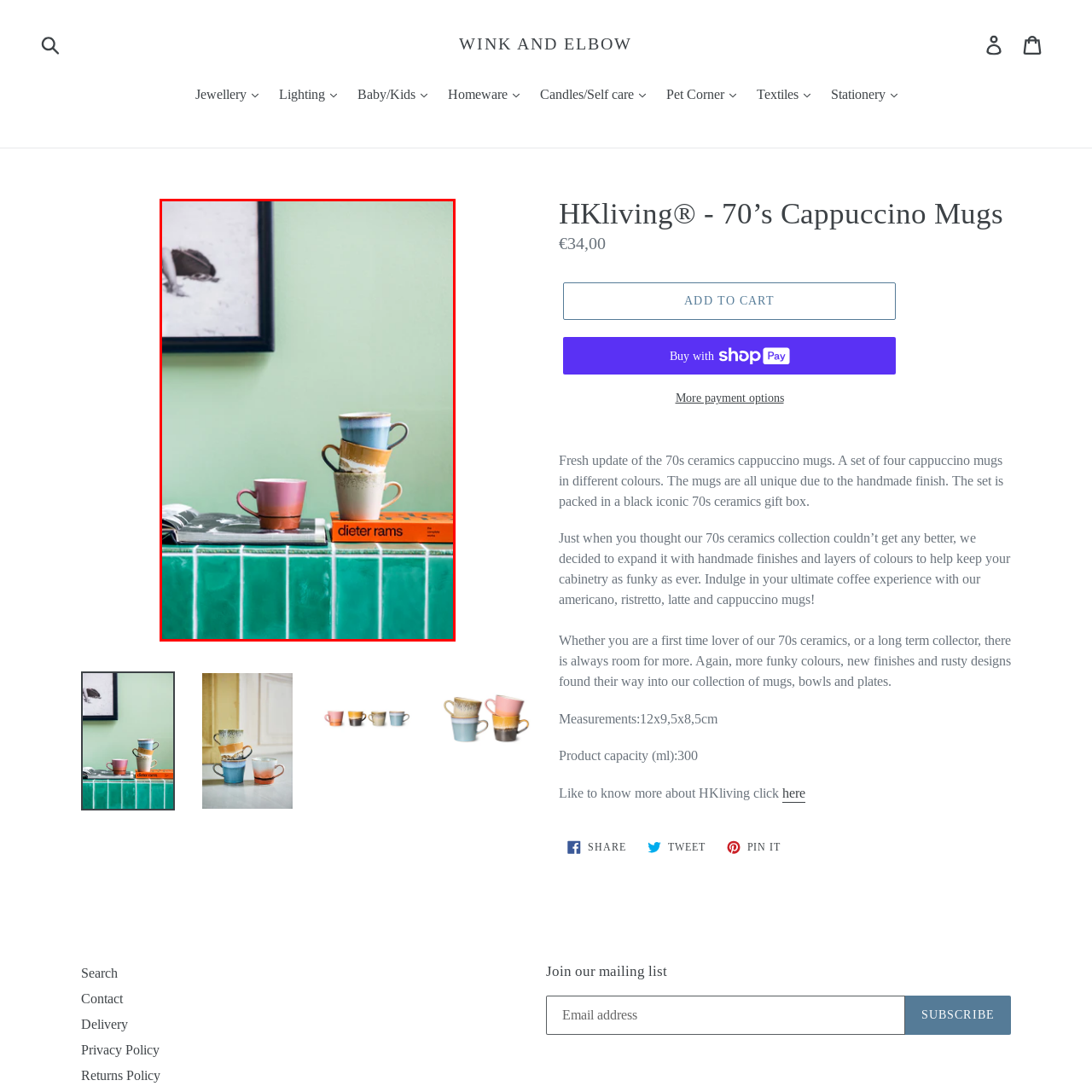Analyze the image surrounded by the red box and respond concisely: What is the color of the smaller mug?

Pink